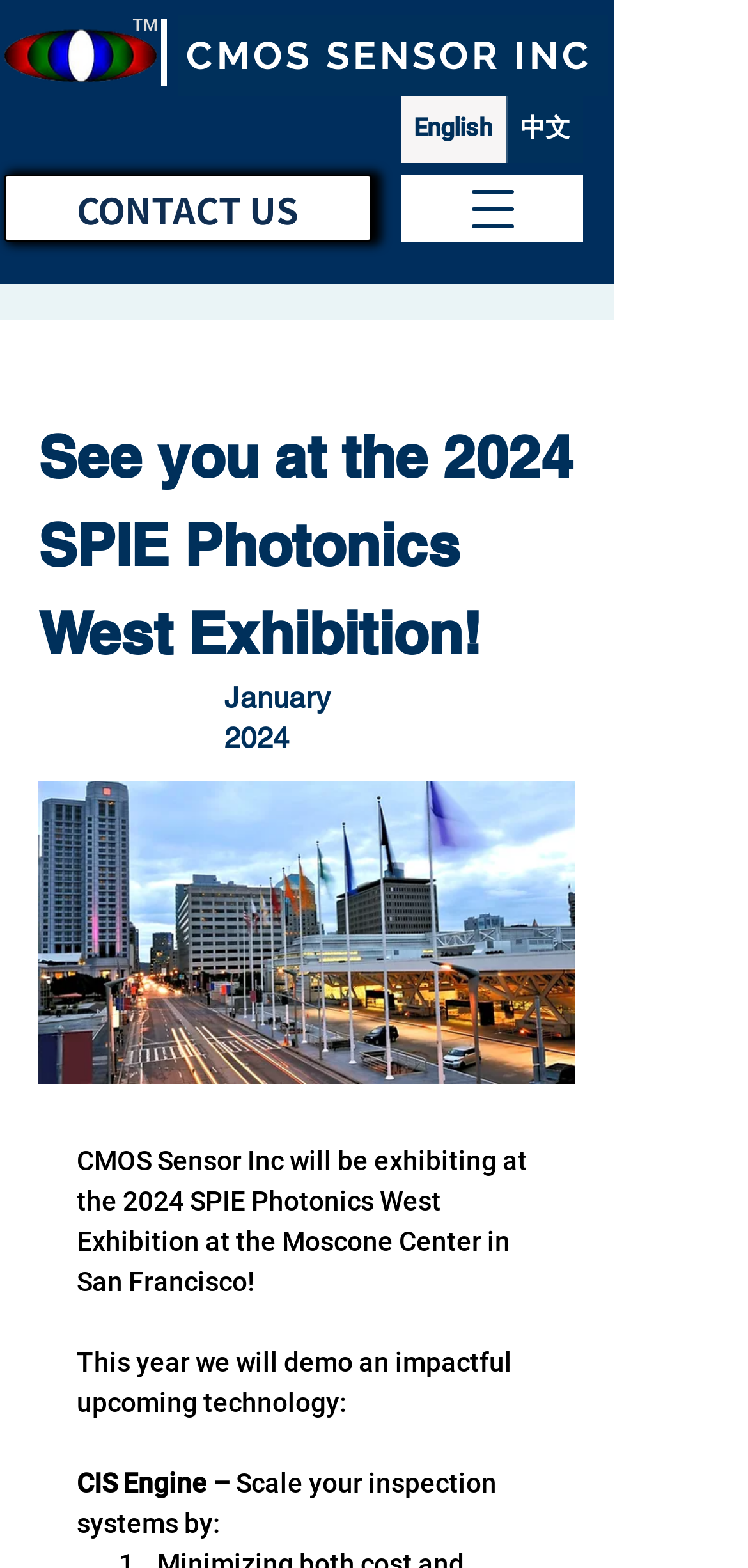Please respond in a single word or phrase: 
What is the technology that will be demoed at the exhibition?

CIS Engine